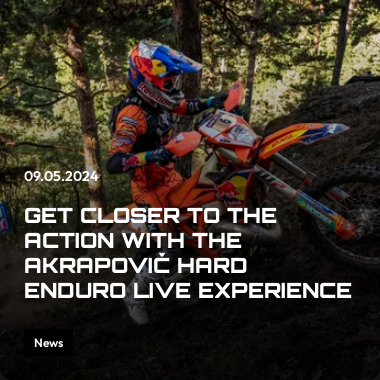Explain the image in detail, mentioning the main subjects and background elements.

The image showcases a rider navigating a challenging off-road course, embodying the thrilling spirit of hard enduro racing. Accompanied by vibrant colors and dynamic angles, it captures the essence of adventure in the sport. The overlay text promotes an event titled "Get Closer to the Action with the Akrapovič Hard Enduro Live Experience," highlighting an upcoming experience aimed at immersing fans in the excitement of the race. Set against a backdrop of trees and rugged terrain, the image is dated 09.05.2024 and positioned within a news segment, encouraging enthusiasts to engage with the exhilarating world of hard enduro racing.